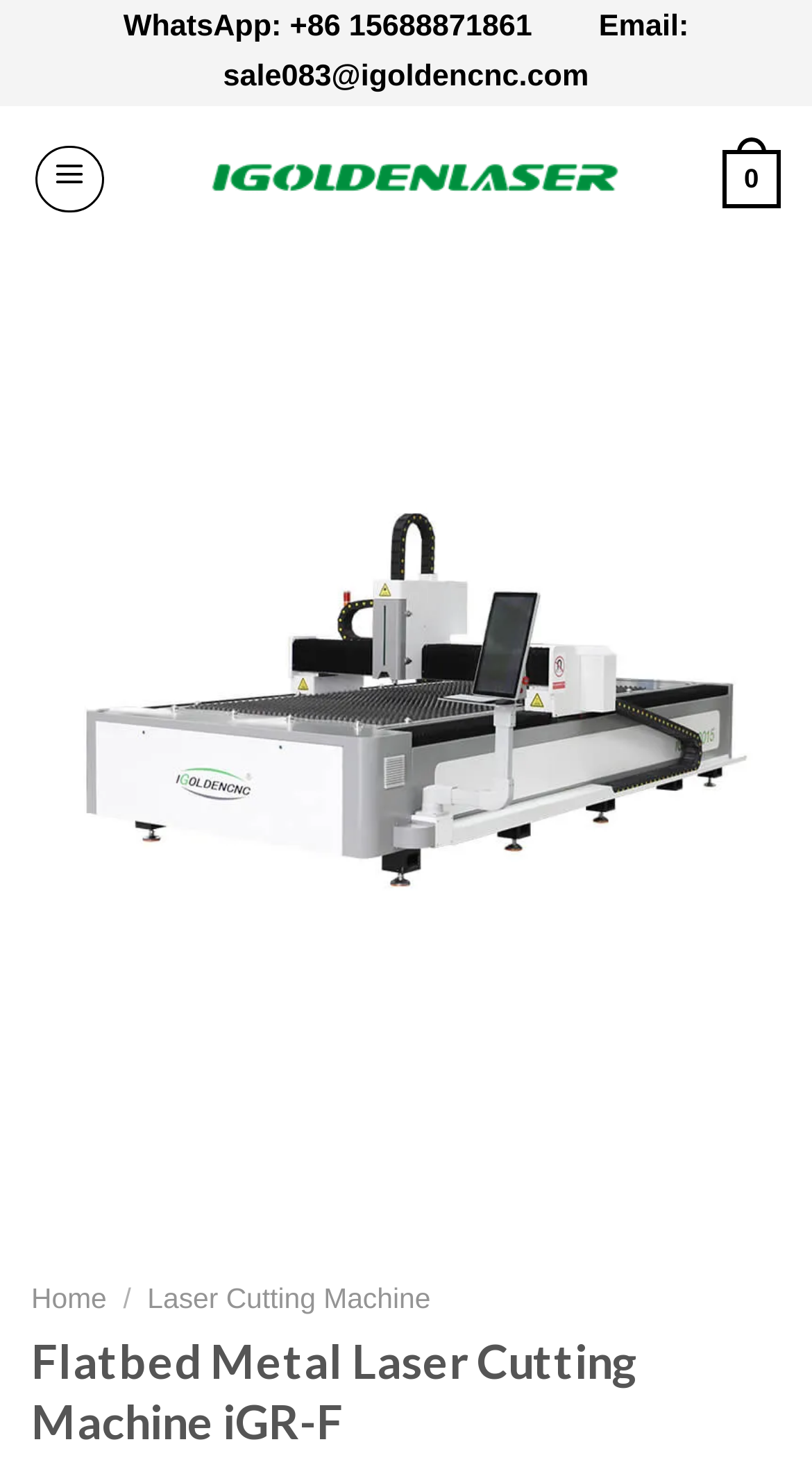How many images are on the page?
Based on the visual, give a brief answer using one word or a short phrase.

6